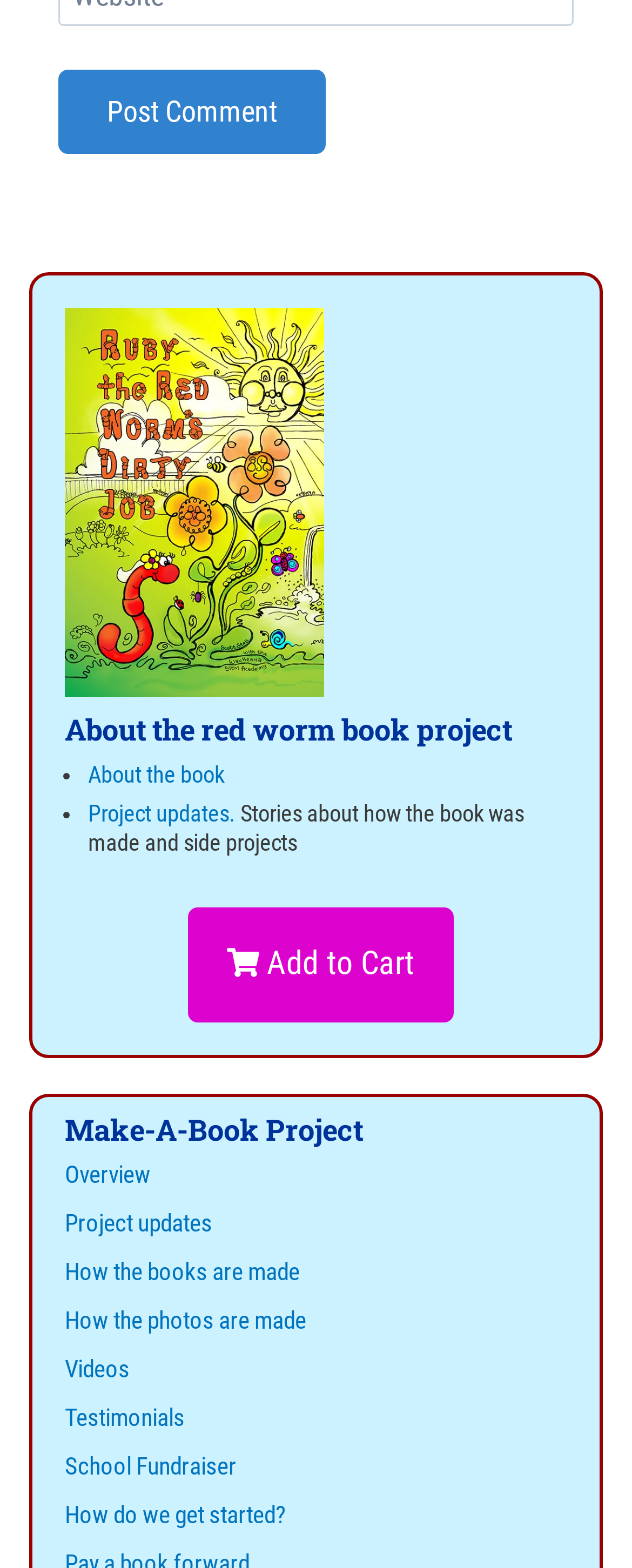Please locate the bounding box coordinates of the element's region that needs to be clicked to follow the instruction: "Learn about the book project". The bounding box coordinates should be provided as four float numbers between 0 and 1, i.e., [left, top, right, bottom].

[0.103, 0.455, 0.91, 0.486]